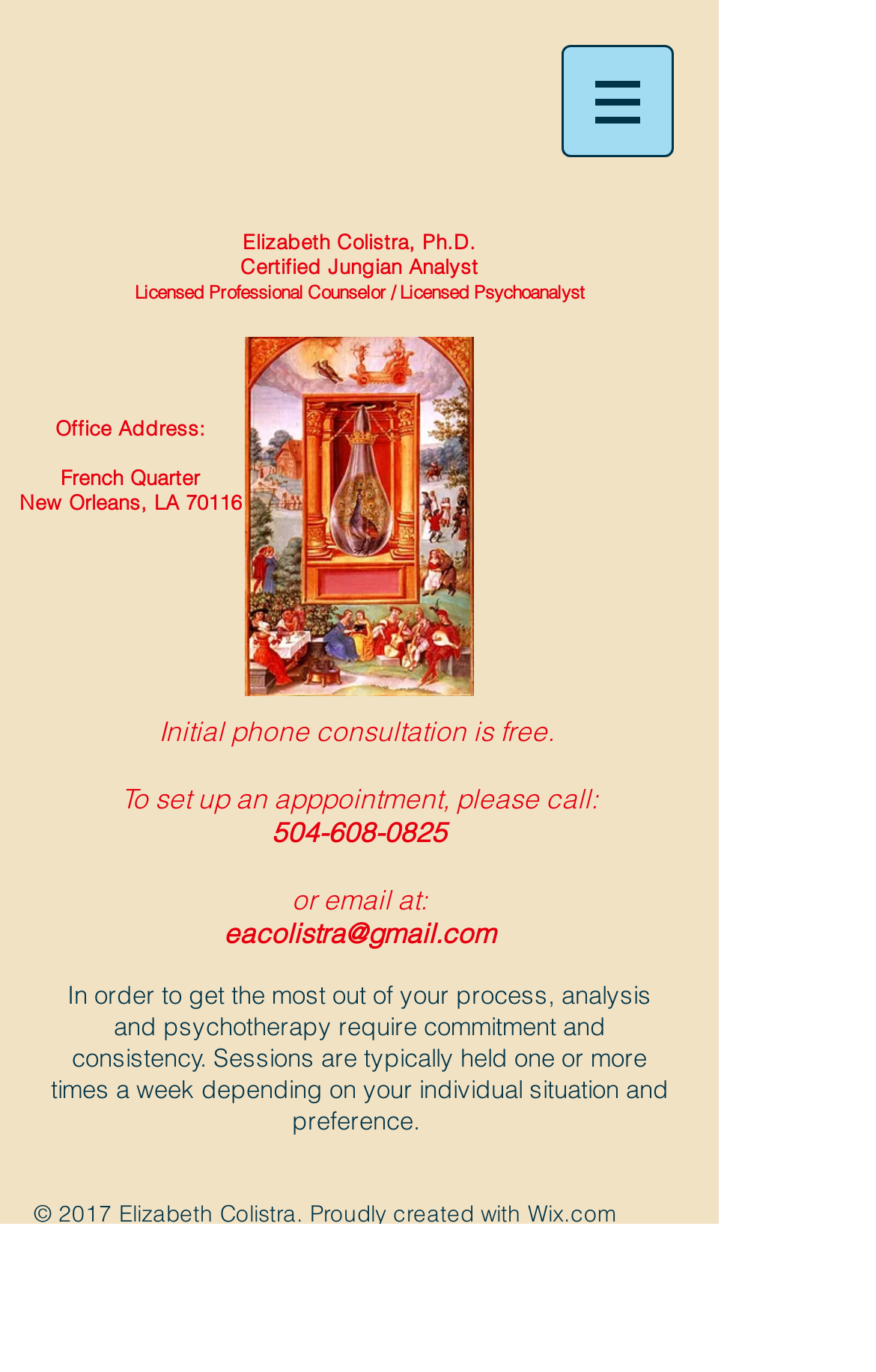What is the frequency of sessions with Elizabeth Colistra?
Please answer the question with as much detail as possible using the screenshot.

The webpage explains that 'Sessions are typically held one or more times a week depending on your individual situation and preference.' which suggests that the frequency of sessions with Elizabeth Colistra can vary from once a week to multiple times a week, depending on individual circumstances.